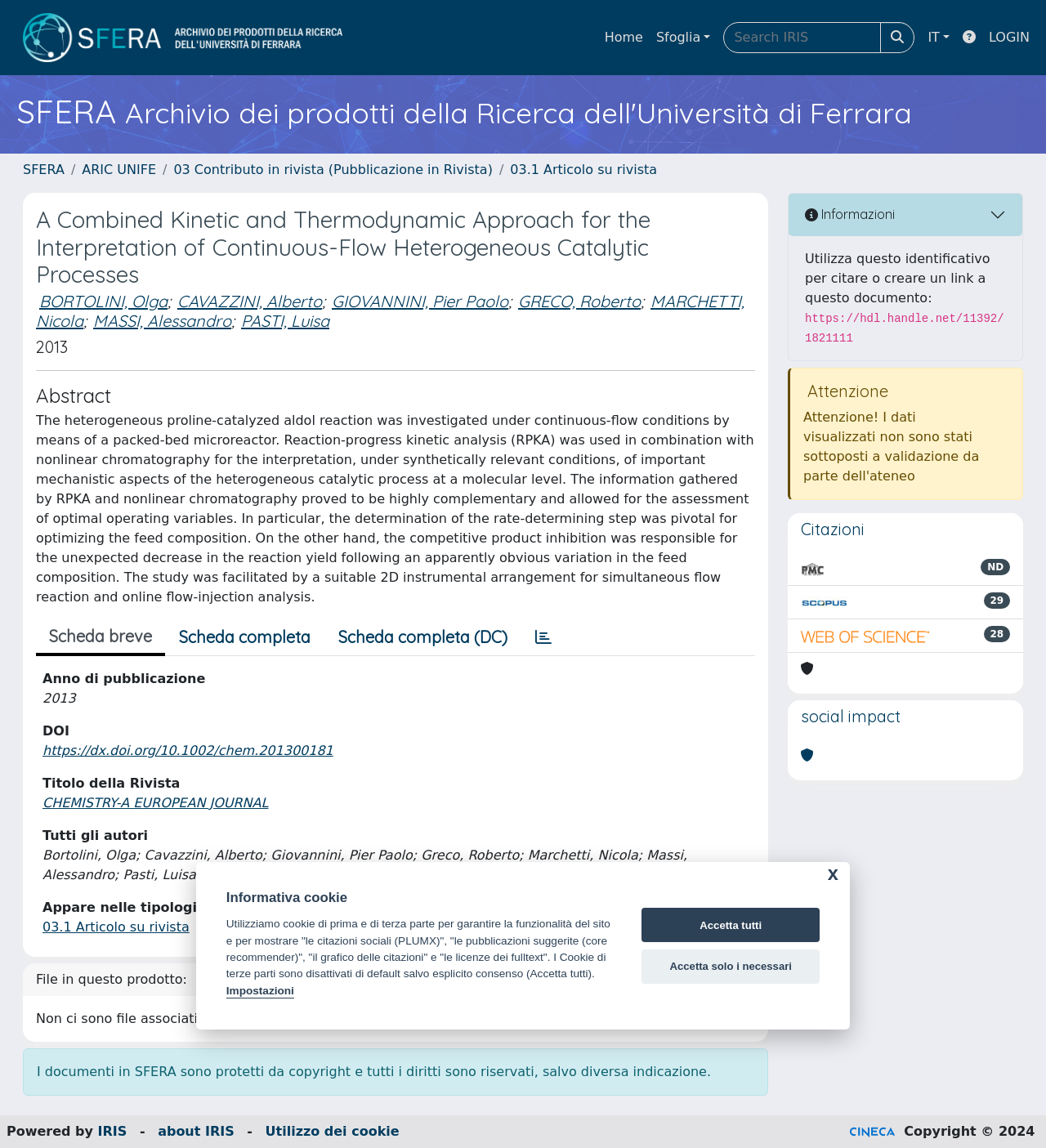Pinpoint the bounding box coordinates of the element you need to click to execute the following instruction: "login". The bounding box should be represented by four float numbers between 0 and 1, in the format [left, top, right, bottom].

[0.939, 0.019, 0.991, 0.047]